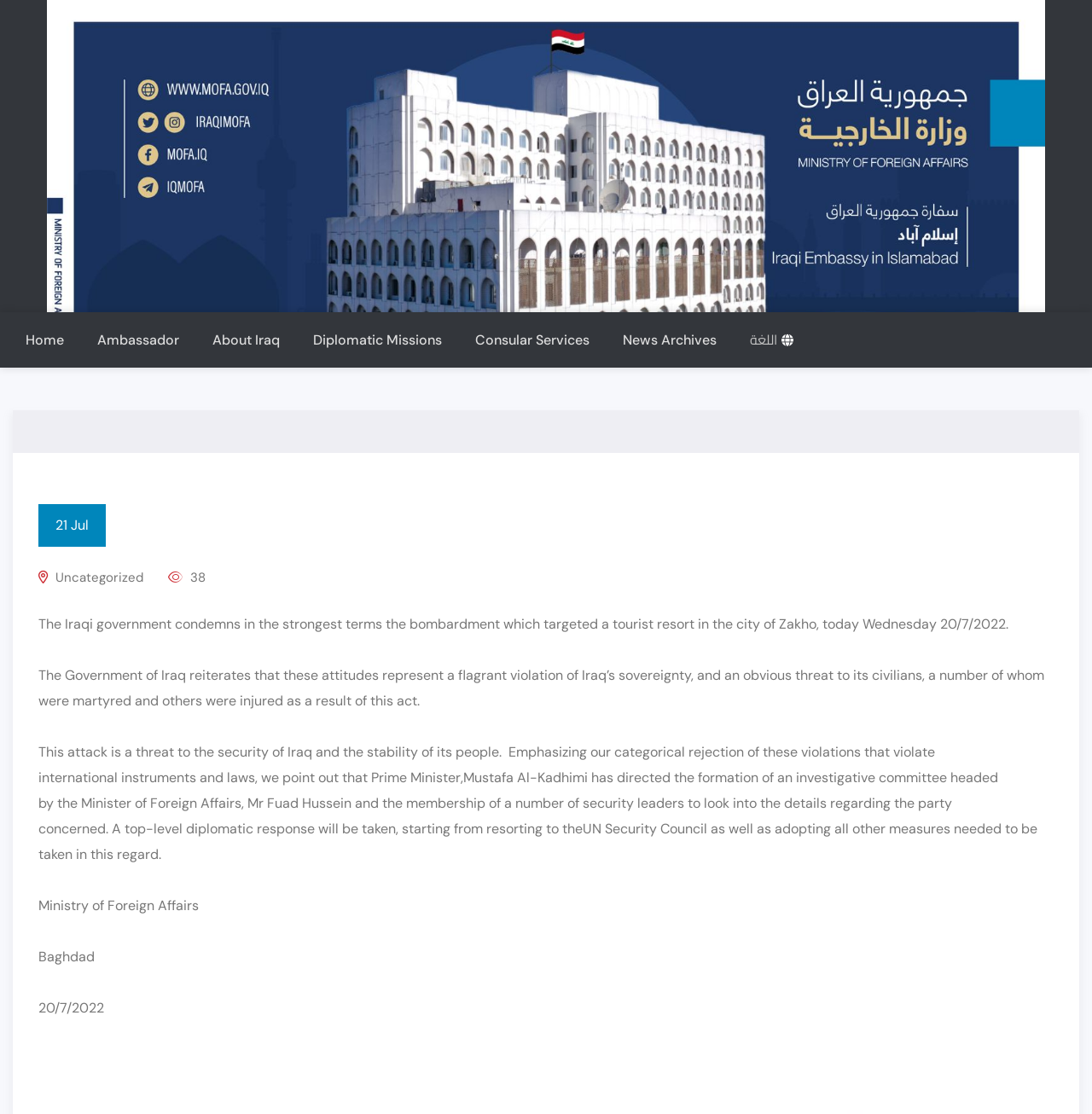Predict the bounding box of the UI element based on this description: "Uncategorized".

[0.051, 0.511, 0.131, 0.526]